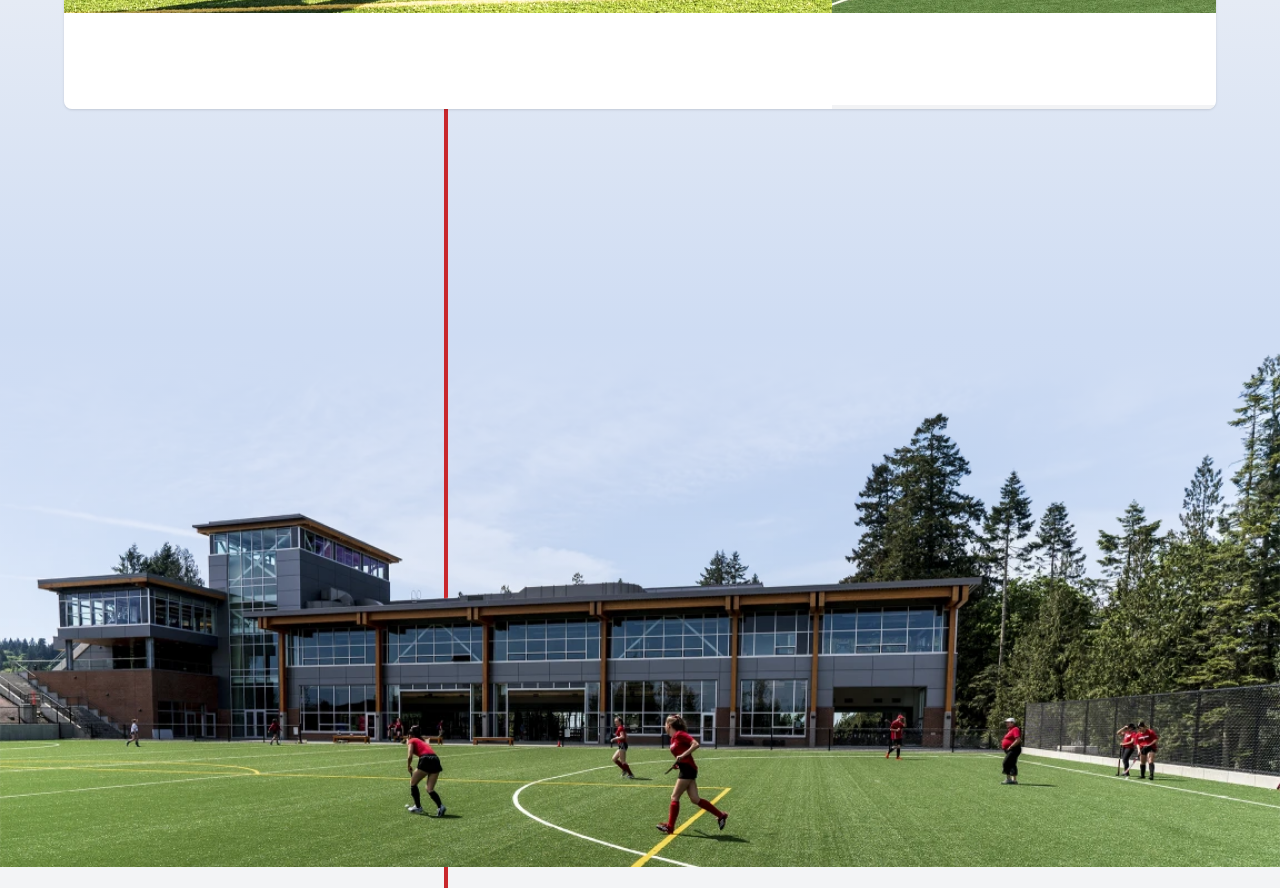Please identify the bounding box coordinates of the element I need to click to follow this instruction: "Contact Us".

[0.381, 0.571, 0.488, 0.6]